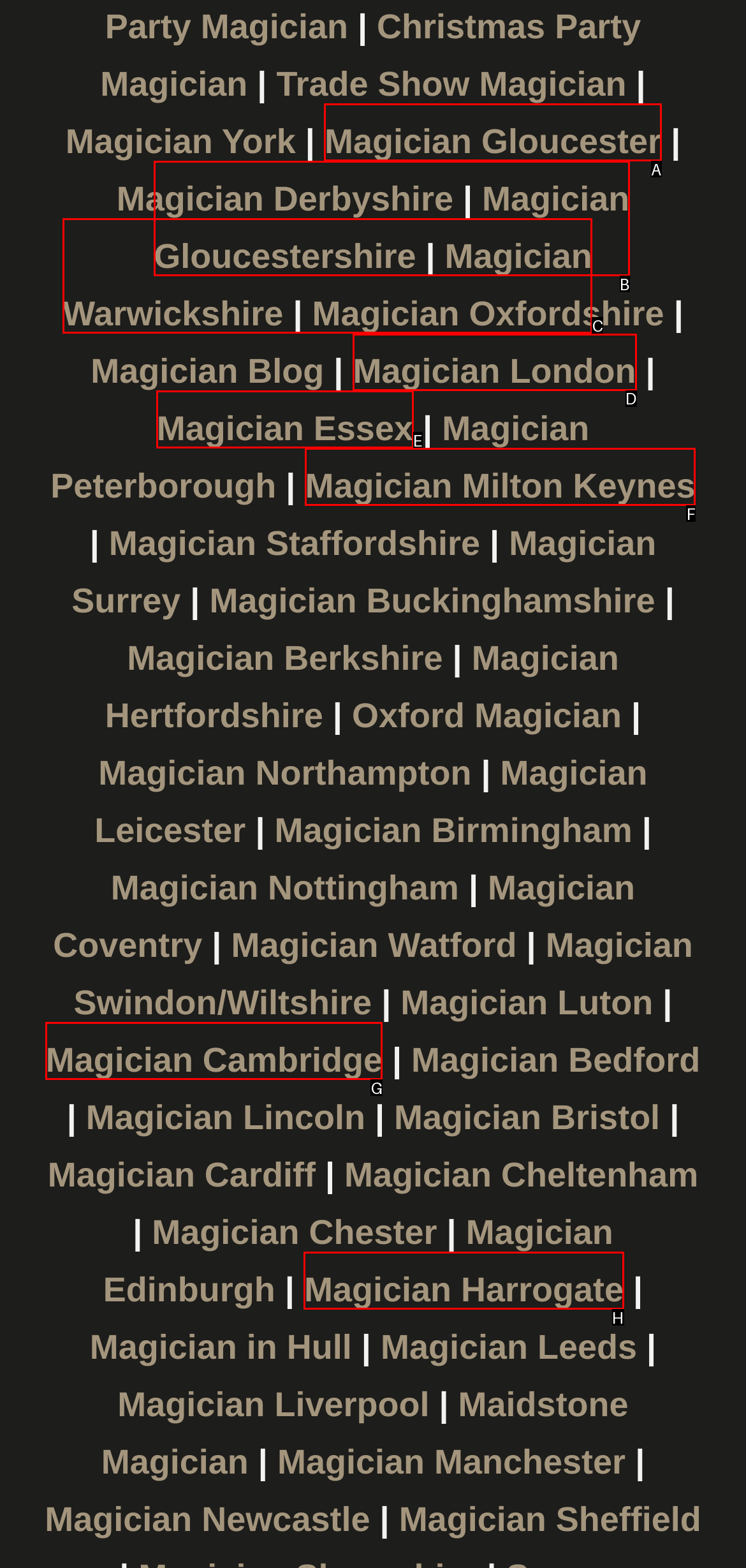Please indicate which option's letter corresponds to the task: Learn about Magician London by examining the highlighted elements in the screenshot.

D